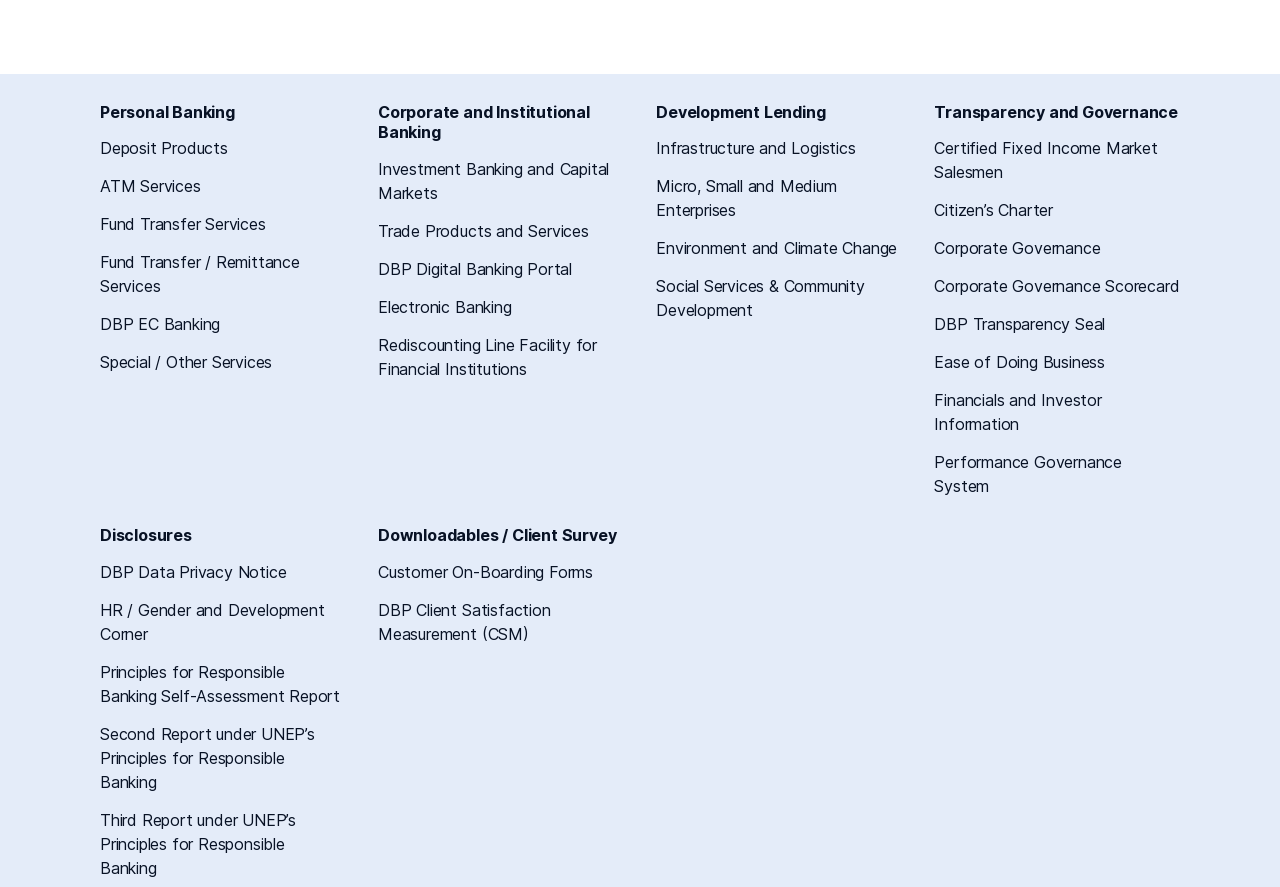Reply to the question below using a single word or brief phrase:
What type of services are offered under 'Development Lending'?

Infrastructure, Environment